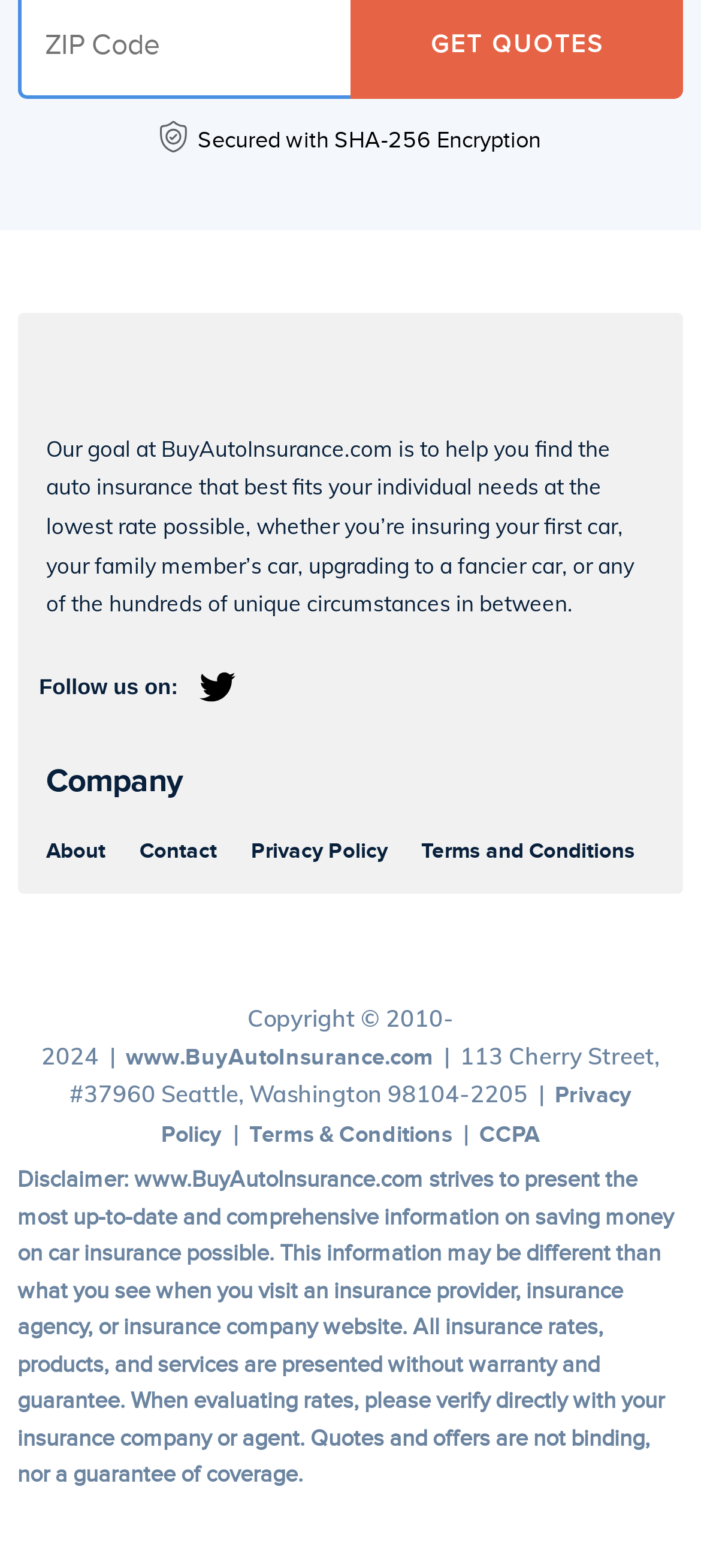What is the main goal of BuyAutoInsurance.com?
Please describe in detail the information shown in the image to answer the question.

The main goal of BuyAutoInsurance.com is to help users find the auto insurance that best fits their individual needs at the lowest rate possible, as stated in the static text element with the description 'Our goal at BuyAutoInsurance.com is to help you find the auto insurance that best fits your individual needs at the lowest rate possible...'.